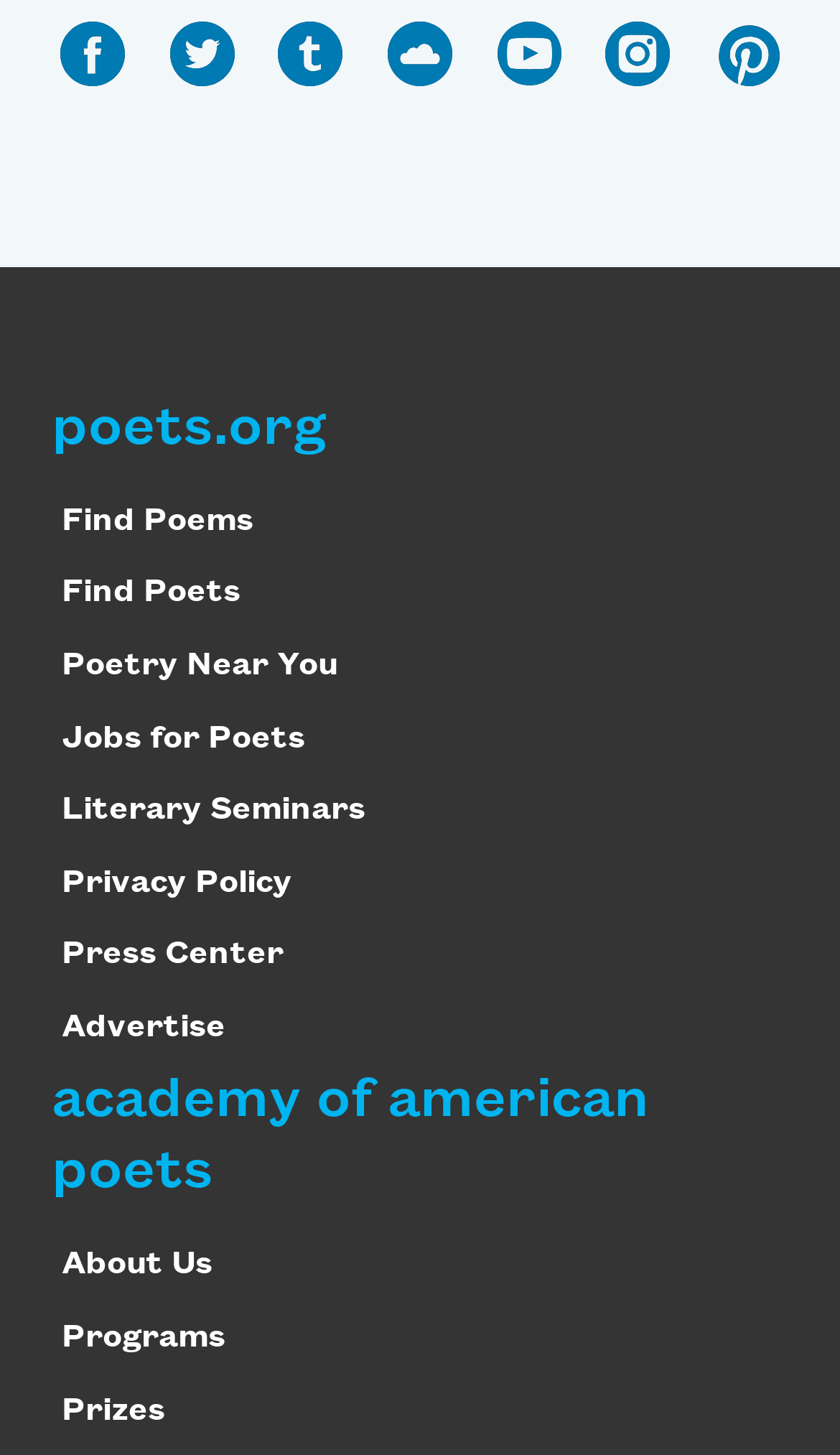Look at the image and write a detailed answer to the question: 
How many columns of links are there in the footer section?

There is only one column of links in the footer section, which contains links such as 'Find Poems', 'Find Poets', 'Poetry Near You', and others, all aligned vertically and located at the bottom center of the webpage.